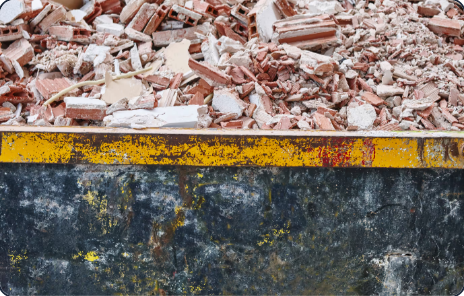Describe thoroughly the contents of the image.

The image showcases a close-up view of a skip filled with construction debris, prominently featuring broken bricks and chunks of concrete. The top edge of the skip is painted a bright yellow, which is partially weathered and worn, contrasting with the darker, rough texture of the lower section of the skip. Scattered amongst the debris, one can see fragments of plaster and other construction materials, illustrating the skip's use for waste disposal in a construction or renovation project. This scene encapsulates the practical utility of skips in managing construction waste efficiently.